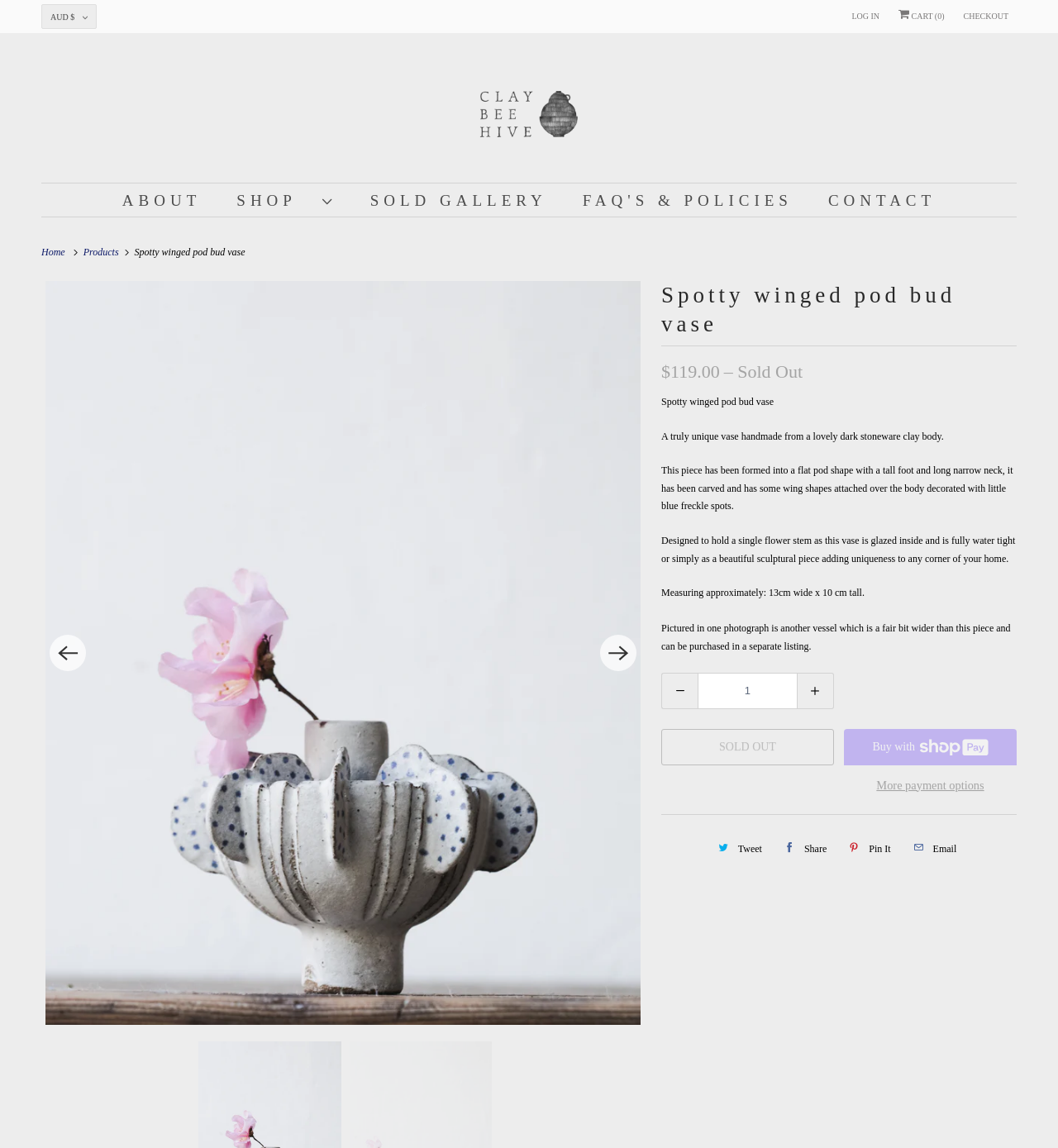Determine the bounding box coordinates of the region that needs to be clicked to achieve the task: "View the CART".

[0.849, 0.004, 0.893, 0.025]